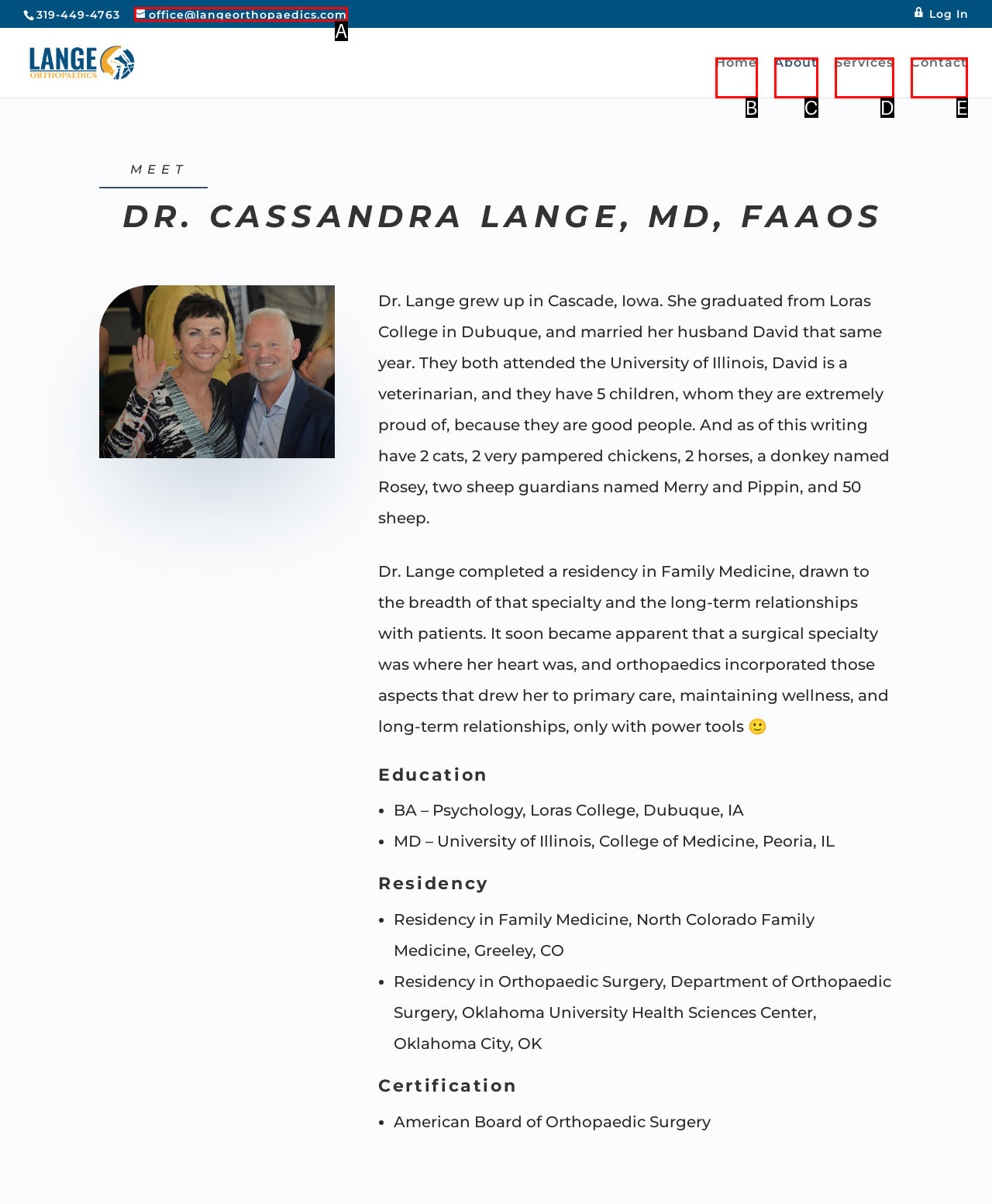Using the element description: About, select the HTML element that matches best. Answer with the letter of your choice.

C